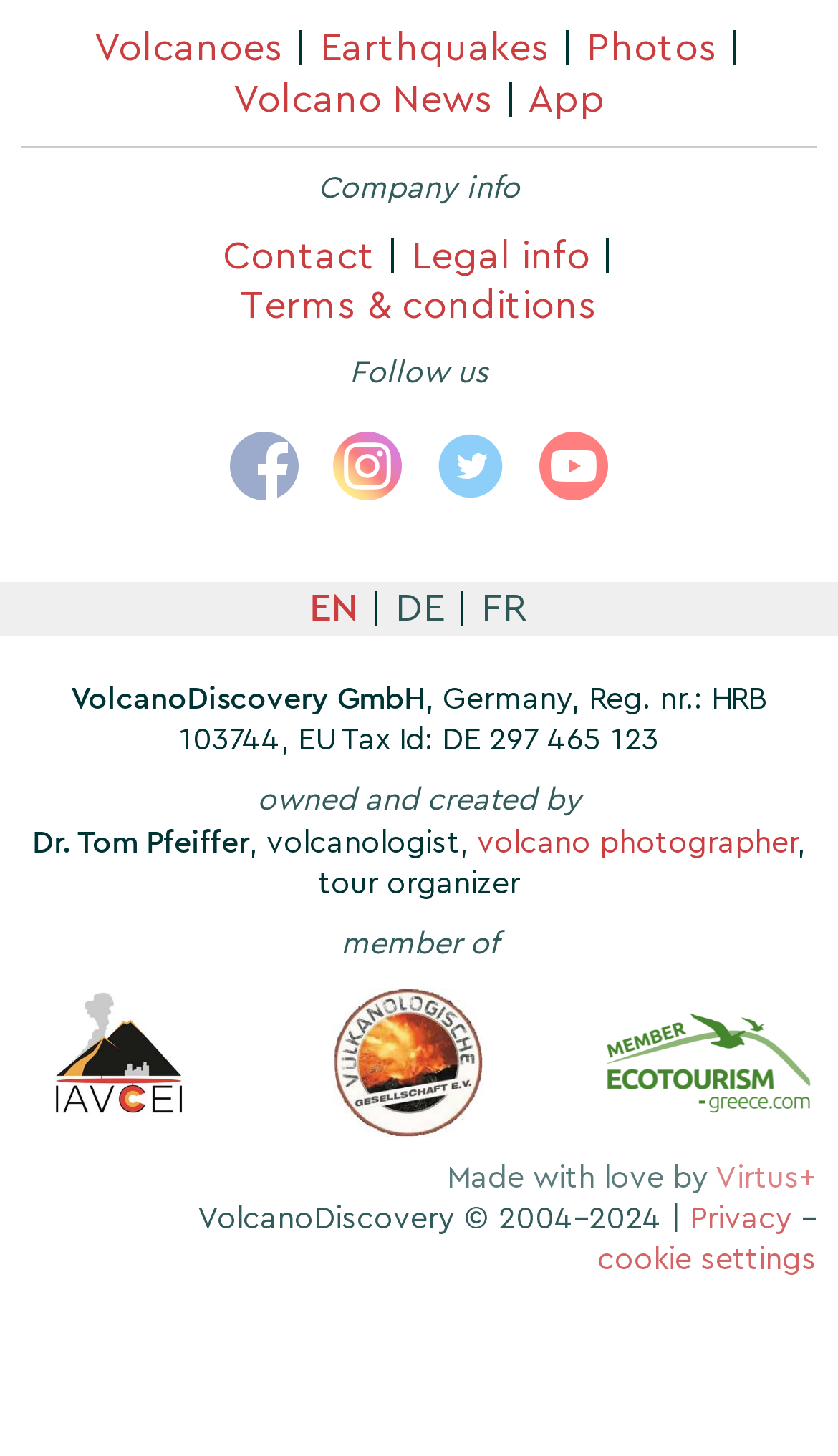Determine the bounding box coordinates of the clickable element to achieve the following action: 'Contact us'. Provide the coordinates as four float values between 0 and 1, formatted as [left, top, right, bottom].

[0.265, 0.162, 0.447, 0.189]